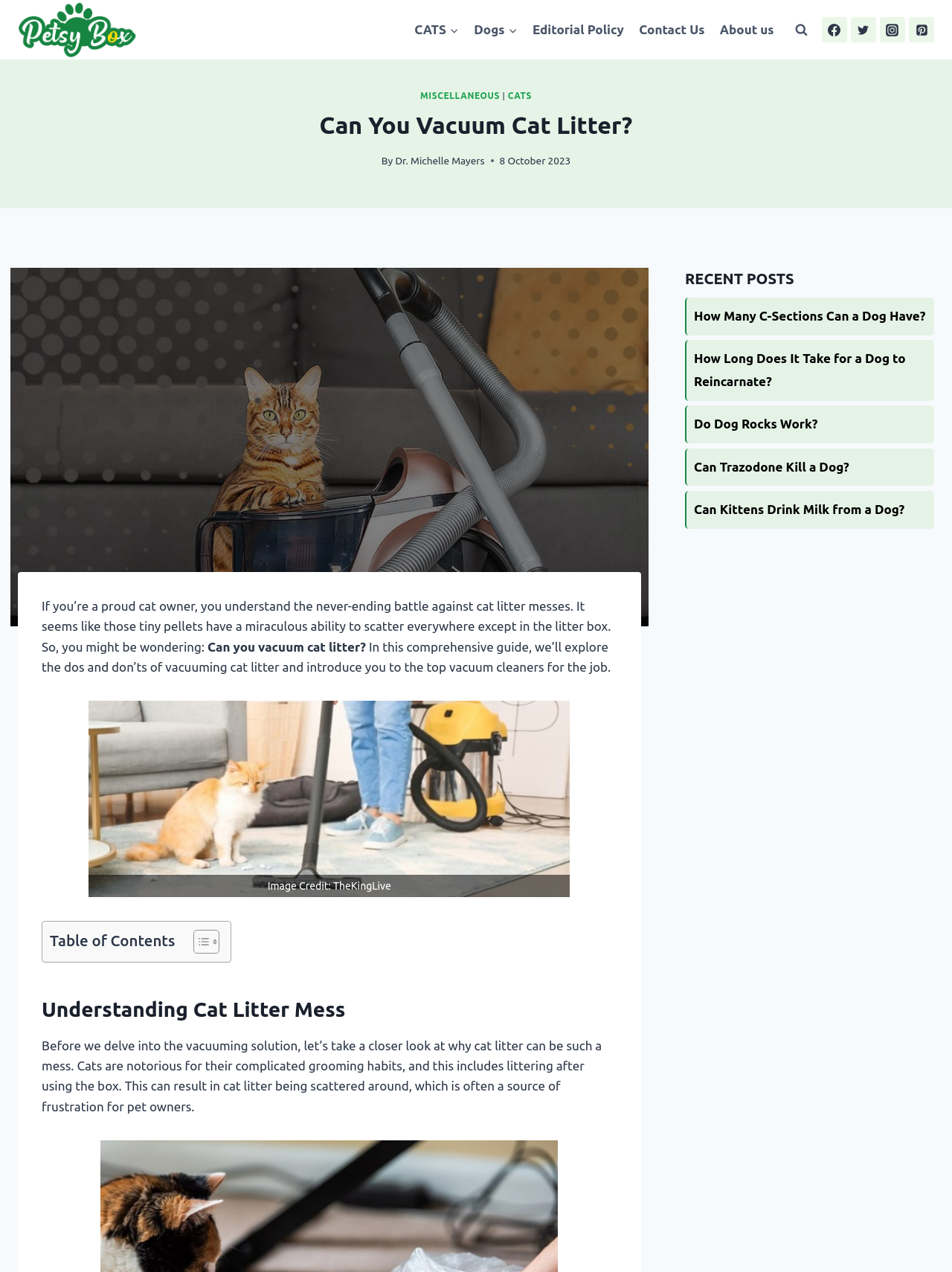Extract the main heading from the webpage content.

Can You Vacuum Cat Litter?